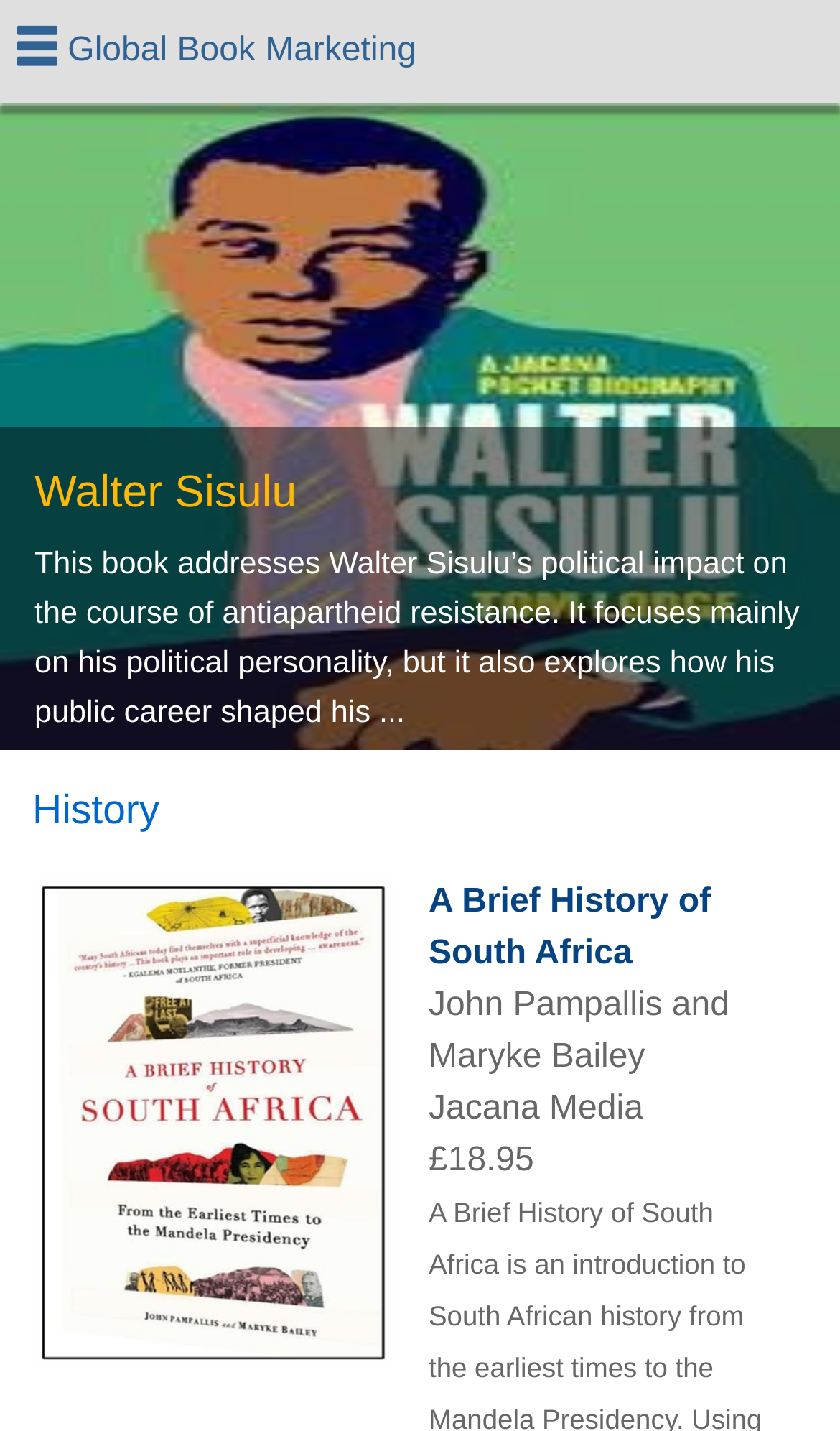Provide the bounding box coordinates, formatted as (top-left x, top-left y, bottom-right x, bottom-right y), with all values being floating point numbers between 0 and 1. Identify the bounding box of the UI element that matches the description: Global Book Marketing

[0.021, 0.012, 0.979, 0.057]